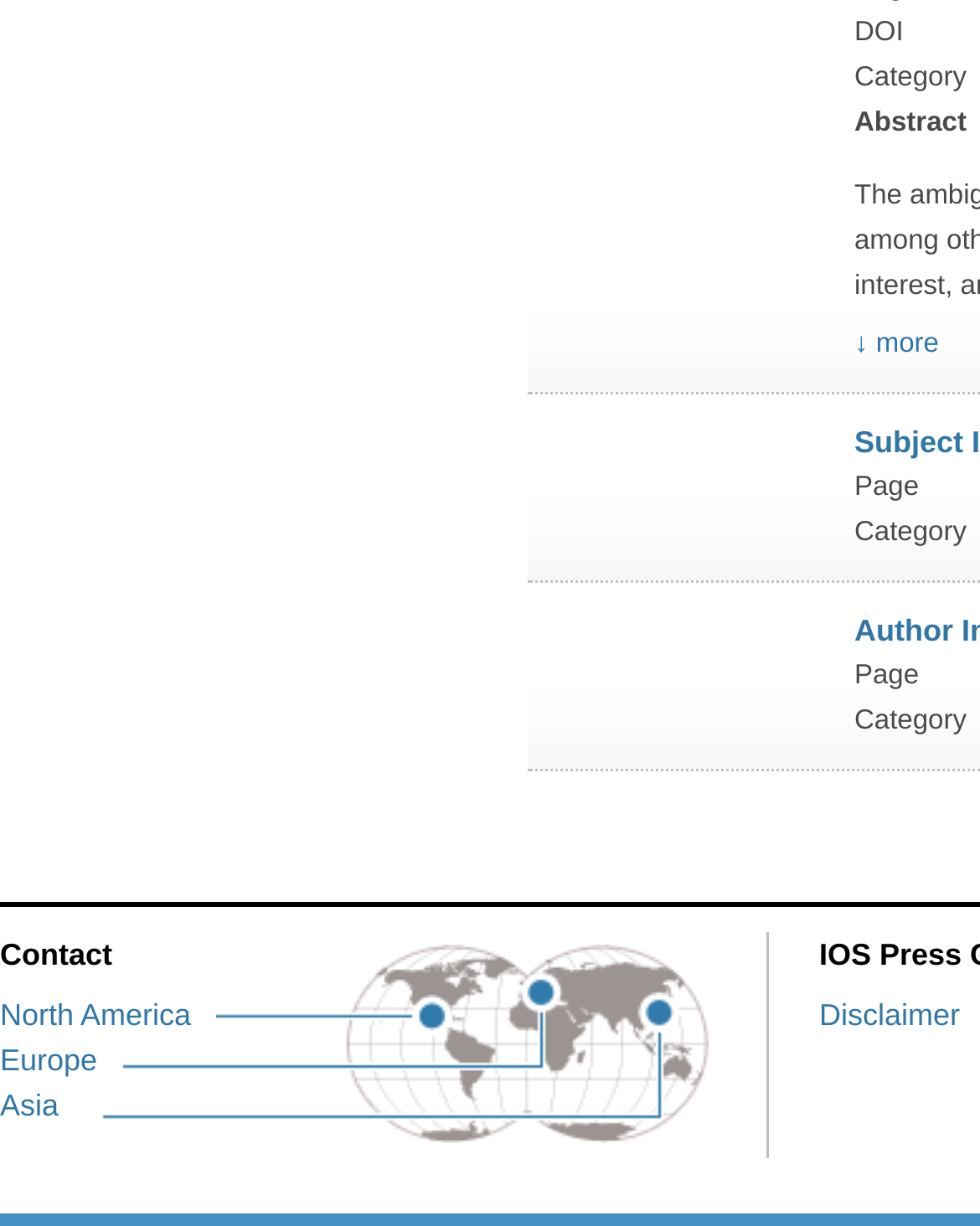Give the bounding box coordinates for this UI element: "Disclaimer". The coordinates should be four float numbers between 0 and 1, arranged as [left, top, right, bottom].

[0.836, 0.814, 0.98, 0.842]